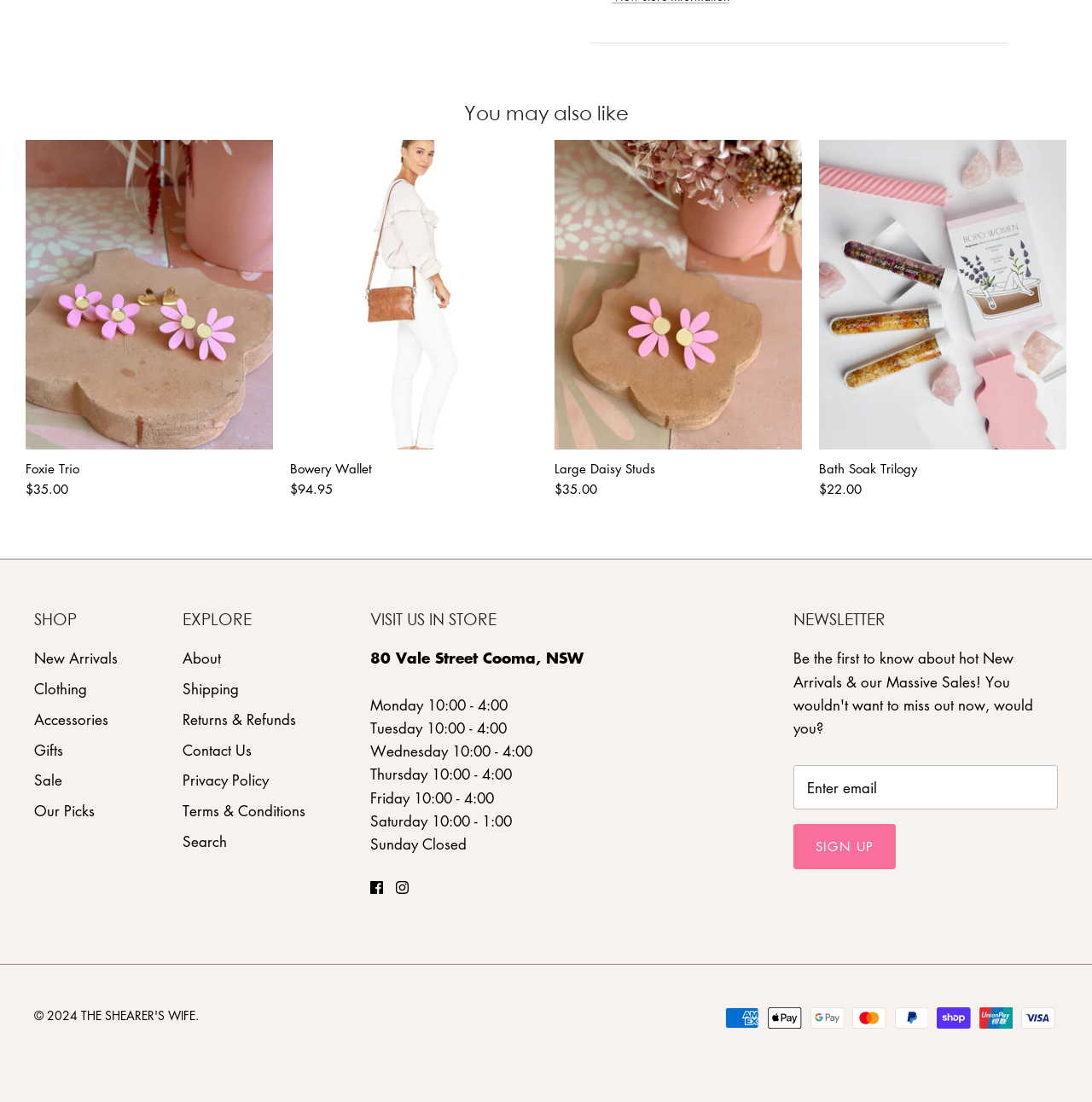What are the store hours on Saturday?
Please provide a single word or phrase in response based on the screenshot.

10:00 - 1:00